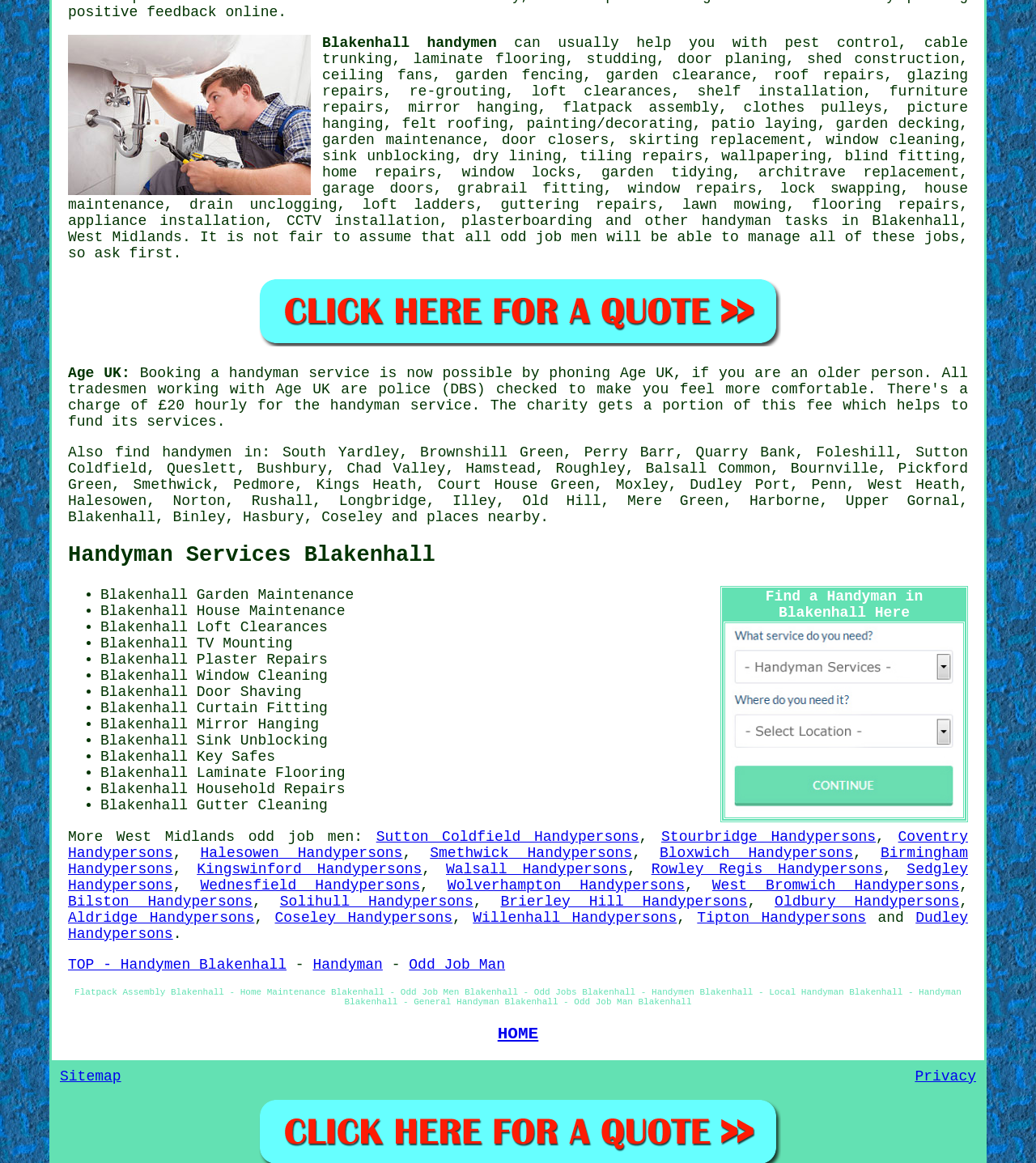Please give a short response to the question using one word or a phrase:
What is the hourly rate for the handyman service?

£20